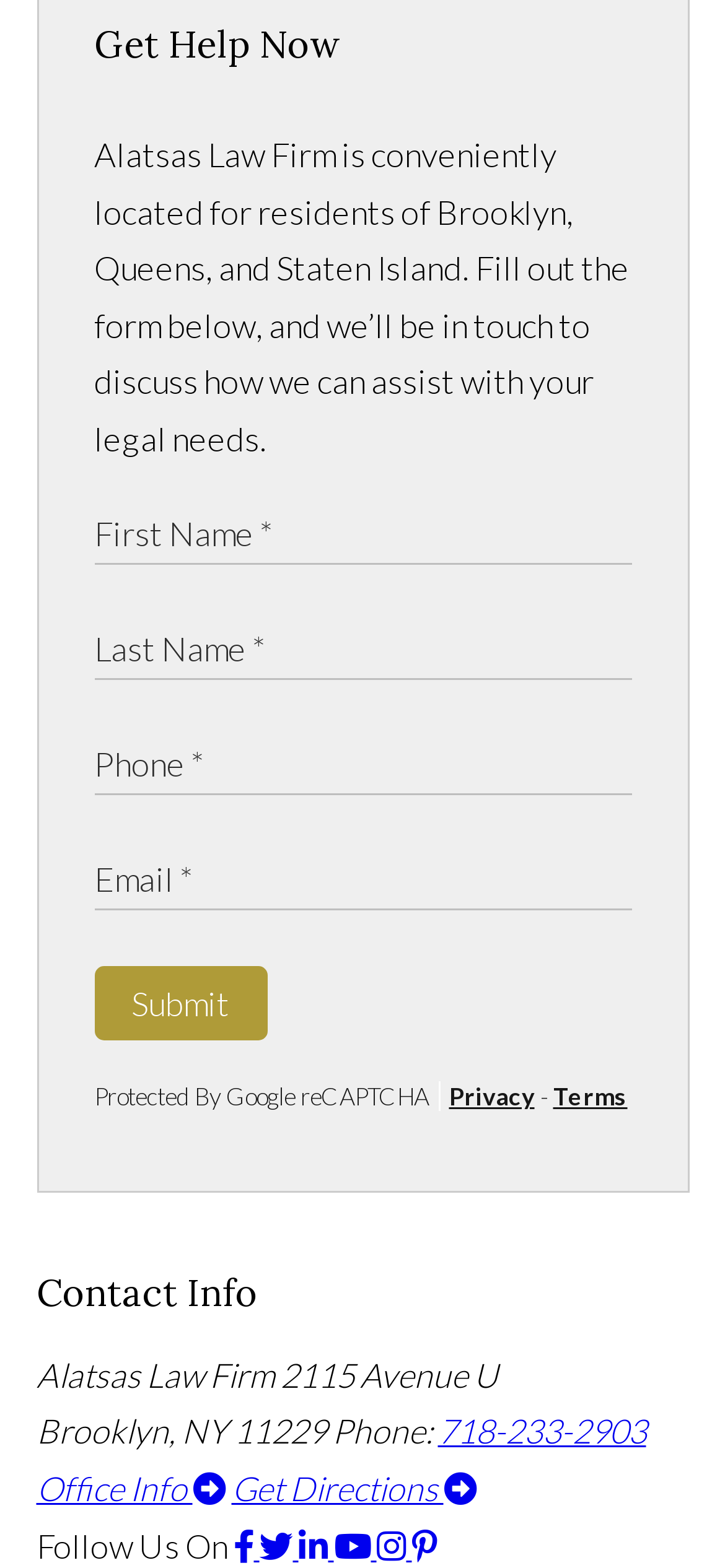Based on the visual content of the image, answer the question thoroughly: What is the purpose of the reCAPTCHA?

The reCAPTCHA is a security measure to protect the form from spam or automated submissions. It is indicated by the text 'Protected By Google reCAPTCHA' below the submit button.